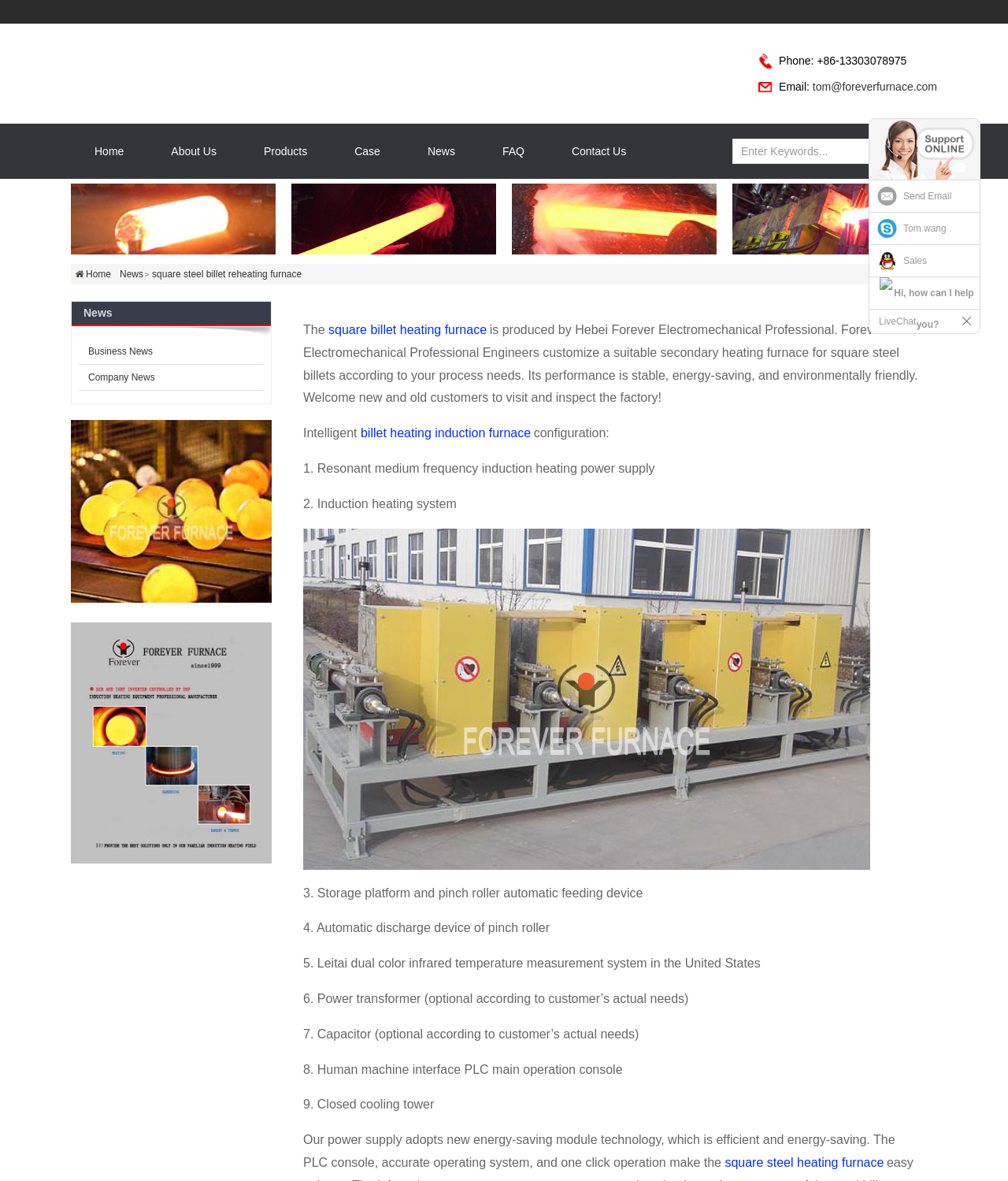What is the name of the person mentioned in the 'Send Email' section?
Answer the question with a single word or phrase by looking at the picture.

Tom wang